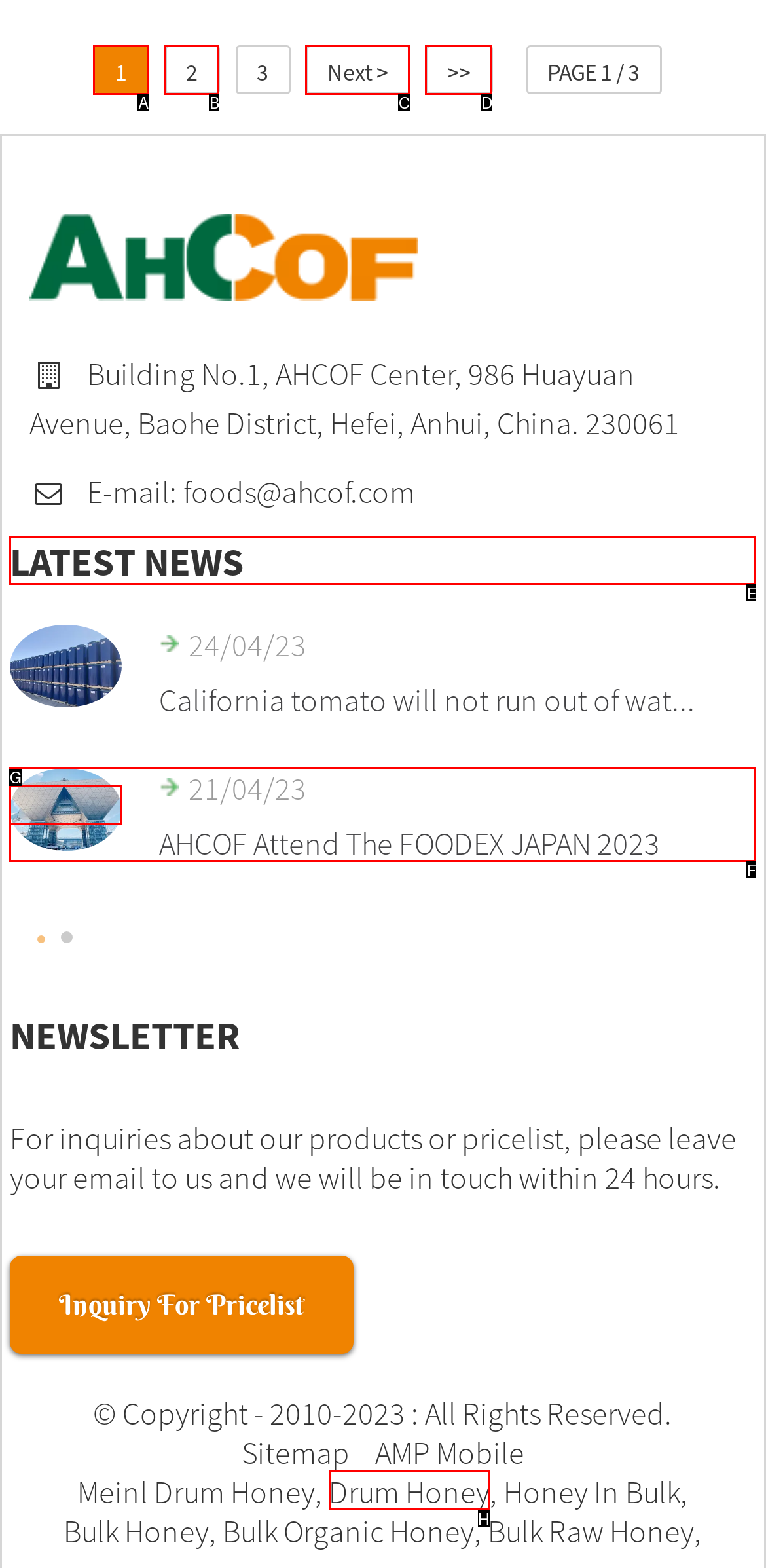Find the HTML element to click in order to complete this task: View the 'LATEST NEWS'
Answer with the letter of the correct option.

E